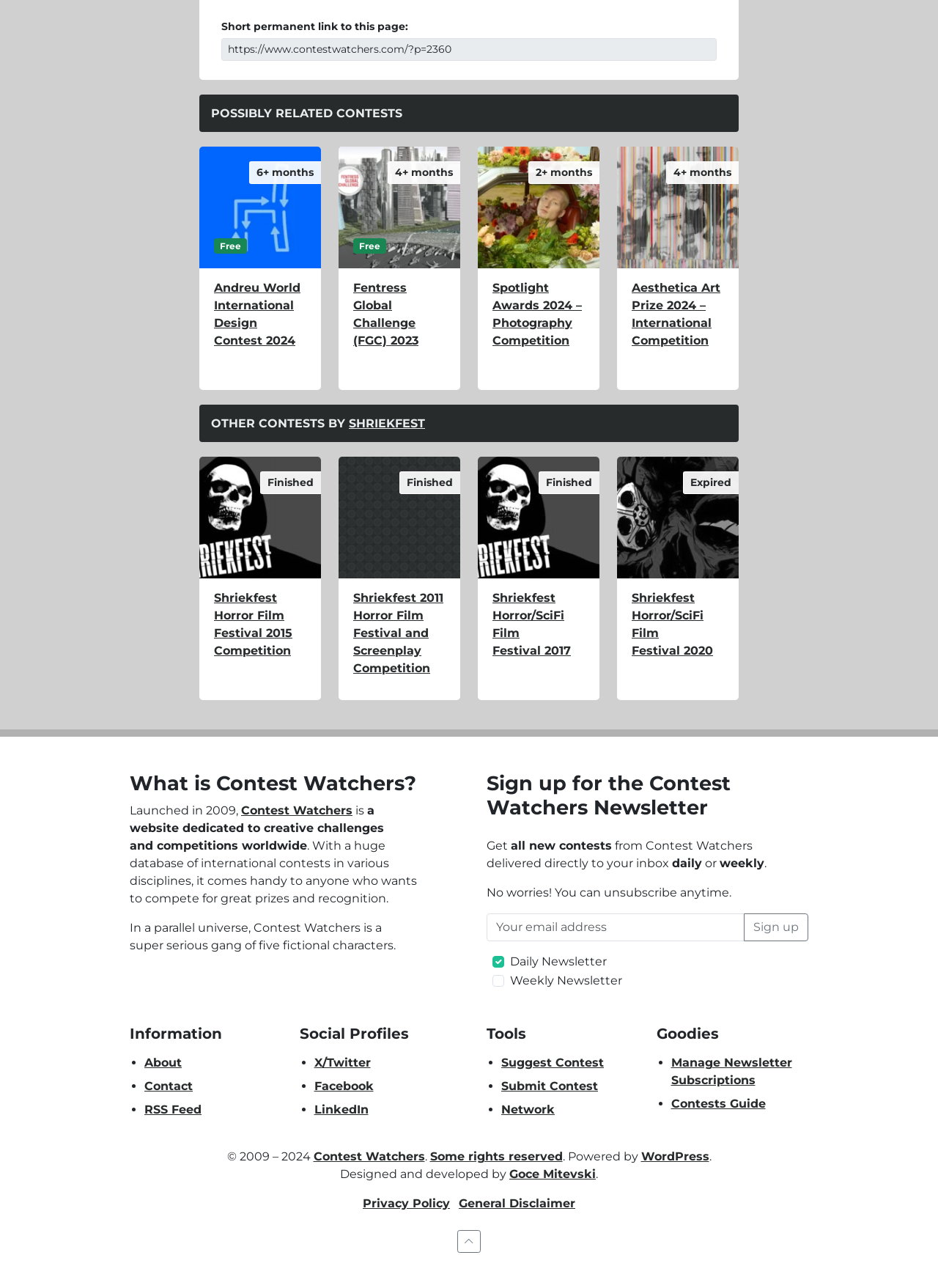What type of contests are listed on the webpage?
Based on the visual, give a brief answer using one word or a short phrase.

Design, photography, film, and art